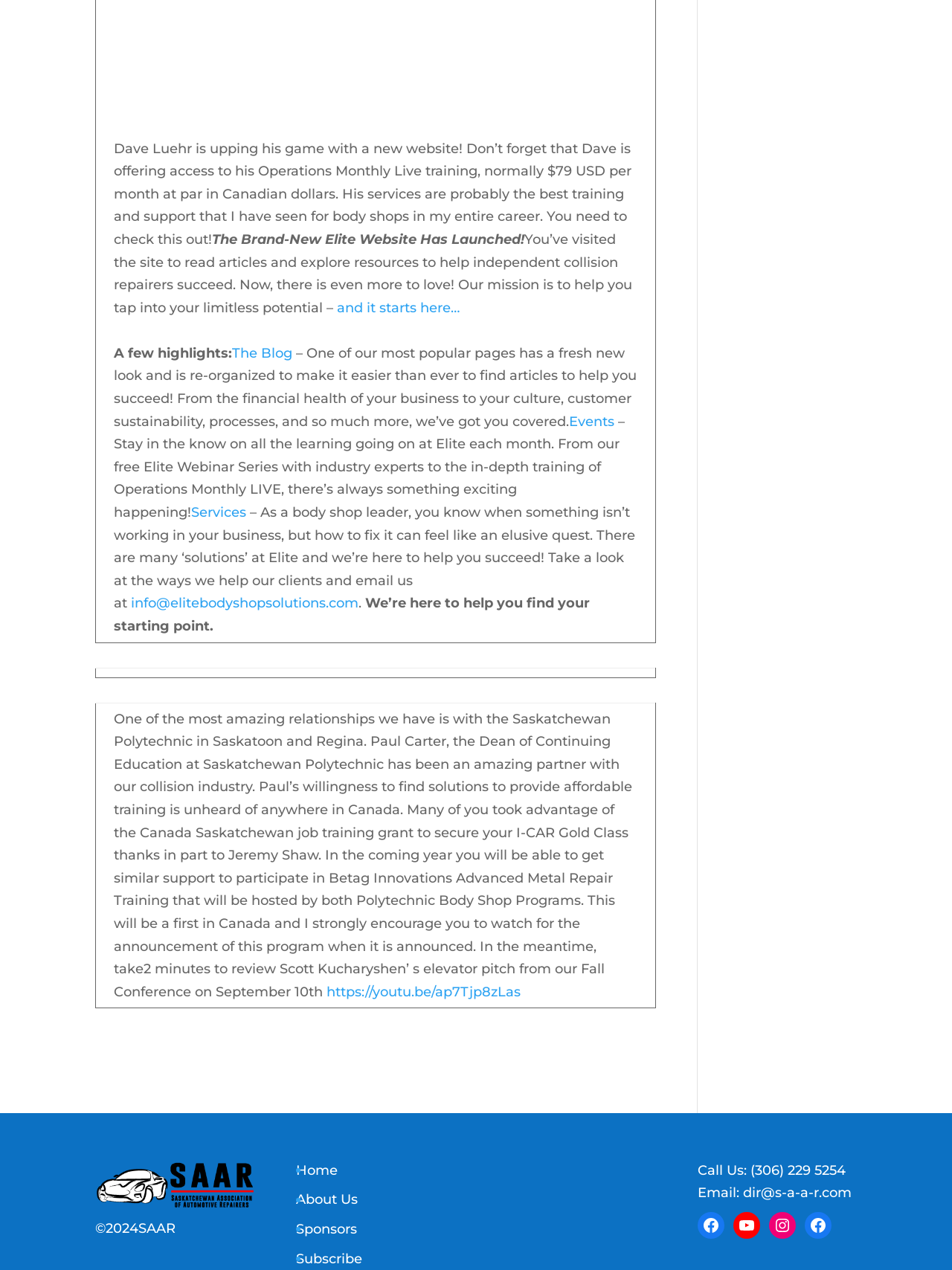Determine the bounding box coordinates of the section to be clicked to follow the instruction: "Watch the video on 'https://youtu.be/ap7Tjp8zLas'". The coordinates should be given as four float numbers between 0 and 1, formatted as [left, top, right, bottom].

[0.343, 0.774, 0.547, 0.787]